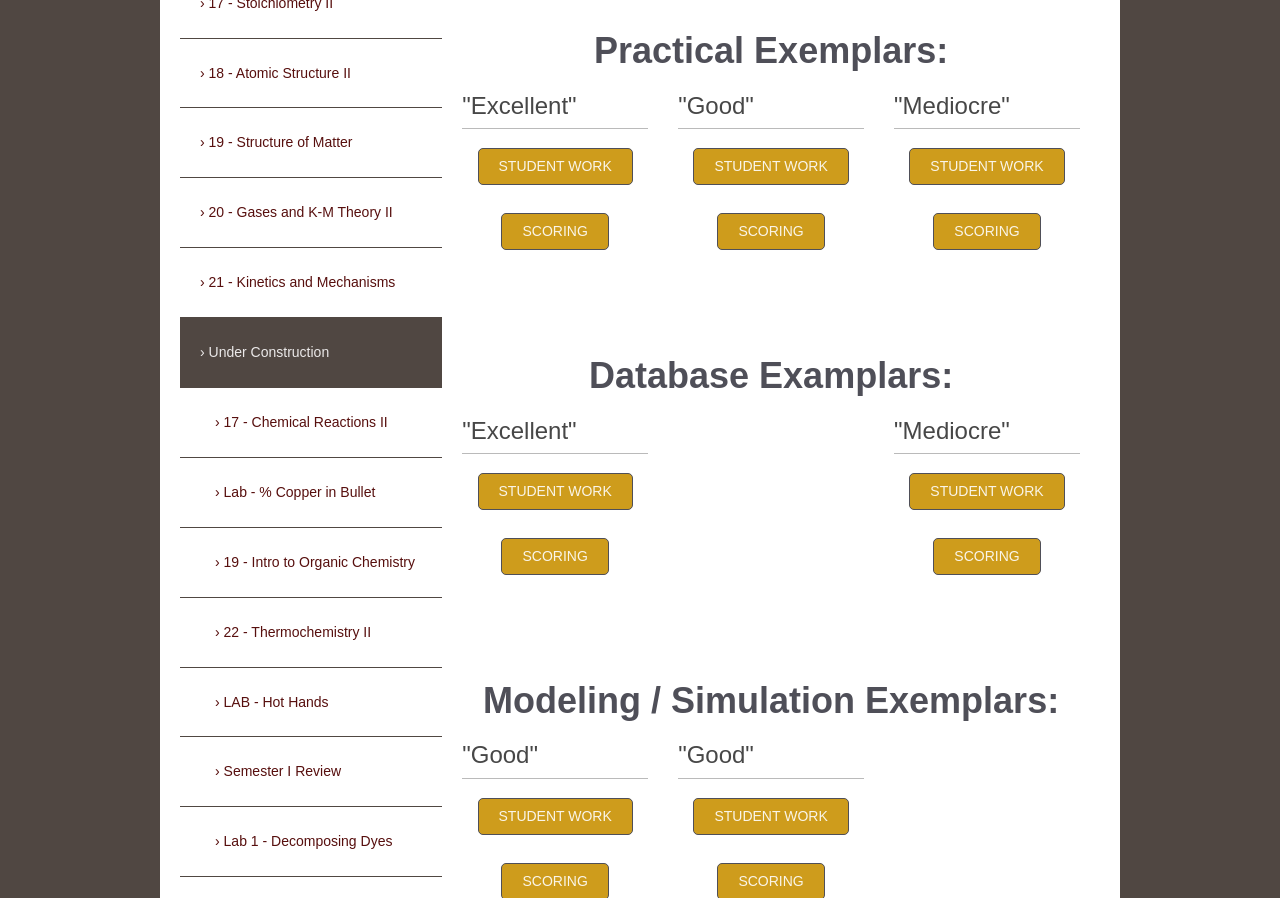Determine the bounding box for the UI element described here: "Semester I Review".

[0.141, 0.821, 0.345, 0.899]